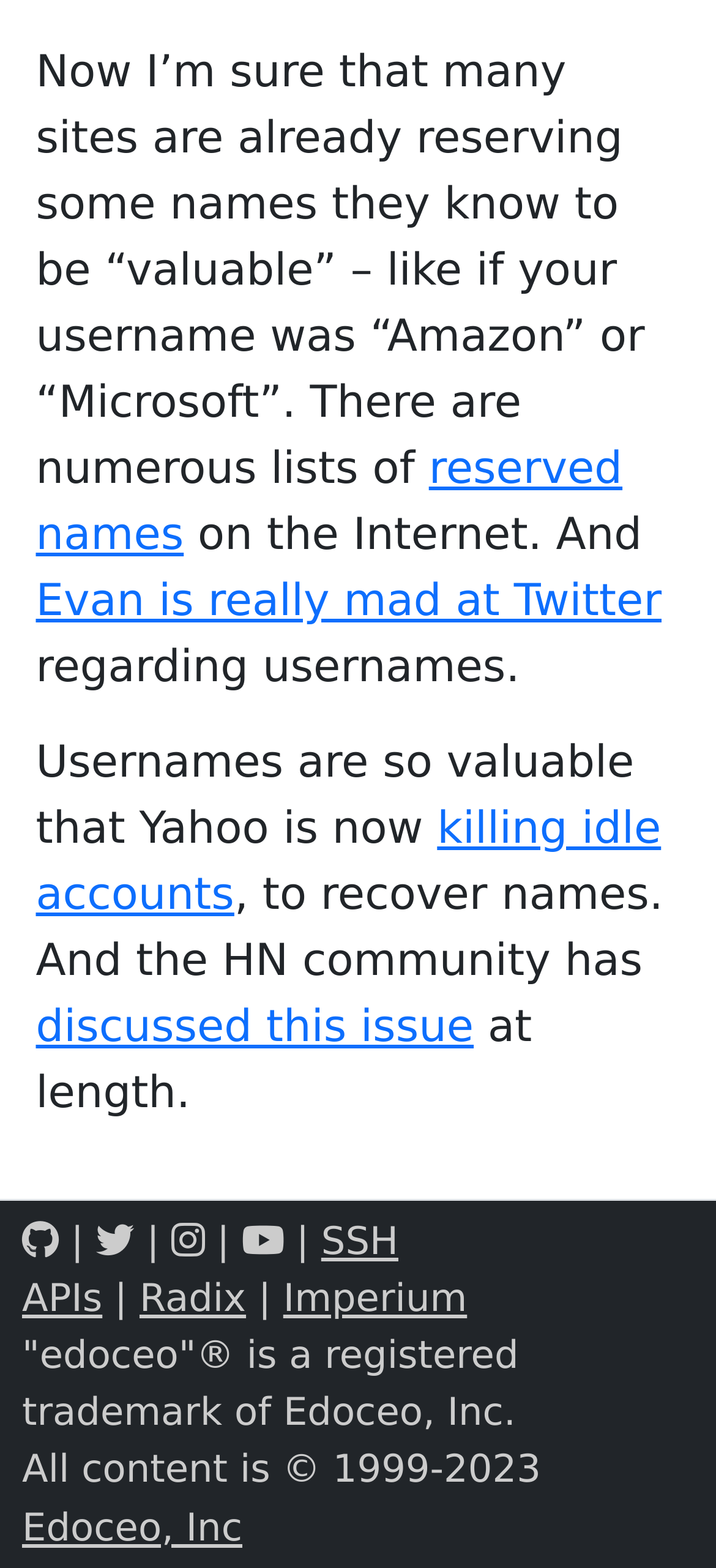Refer to the image and provide a thorough answer to this question:
What is the purpose of killing idle accounts?

The purpose of killing idle accounts can be inferred from the text content of the webpage, which states that Yahoo is killing idle accounts to recover names, implying that the purpose is to obtain valuable usernames.